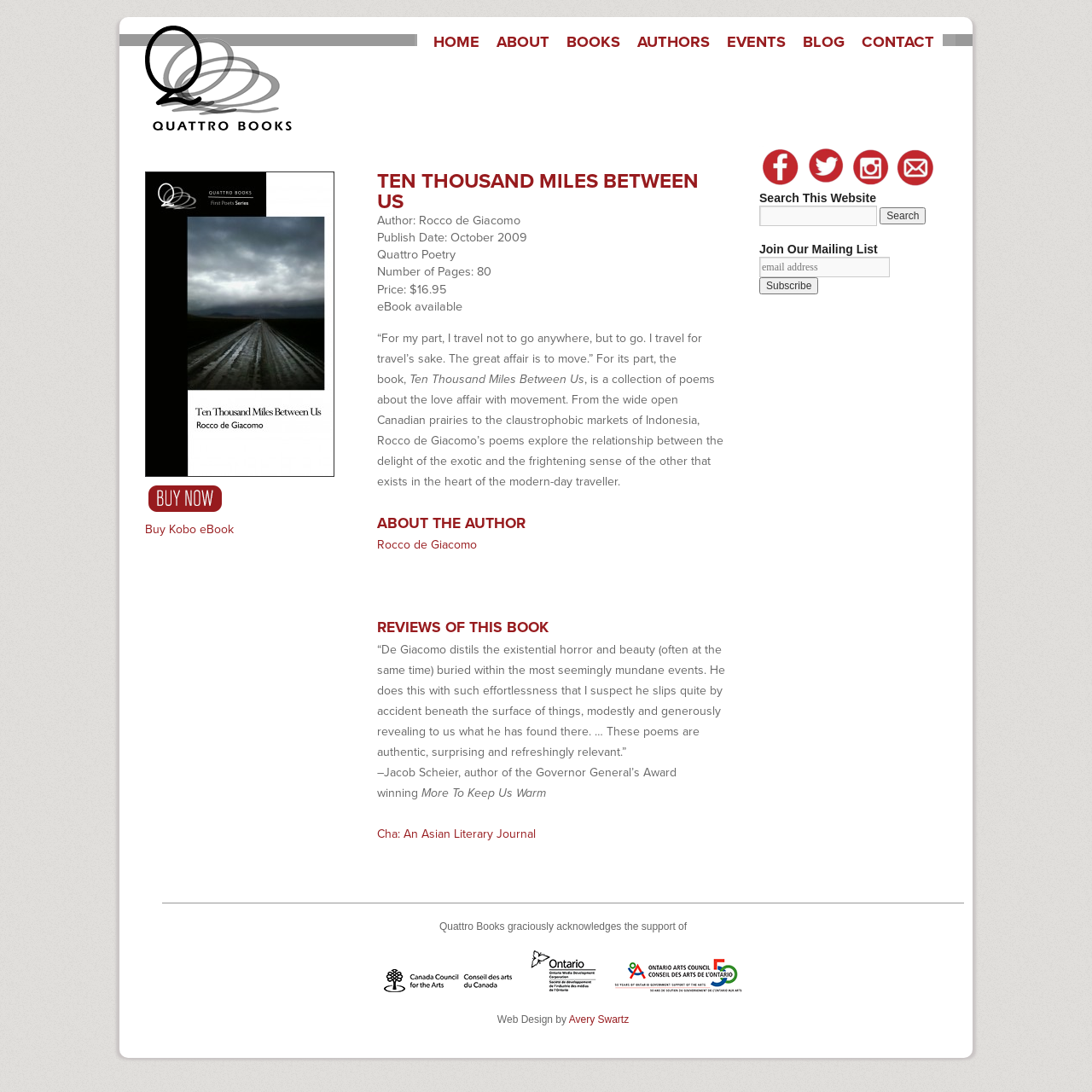Identify the bounding box for the UI element described as: "name="subscribe" value="Subscribe"". Ensure the coordinates are four float numbers between 0 and 1, formatted as [left, top, right, bottom].

[0.695, 0.254, 0.75, 0.27]